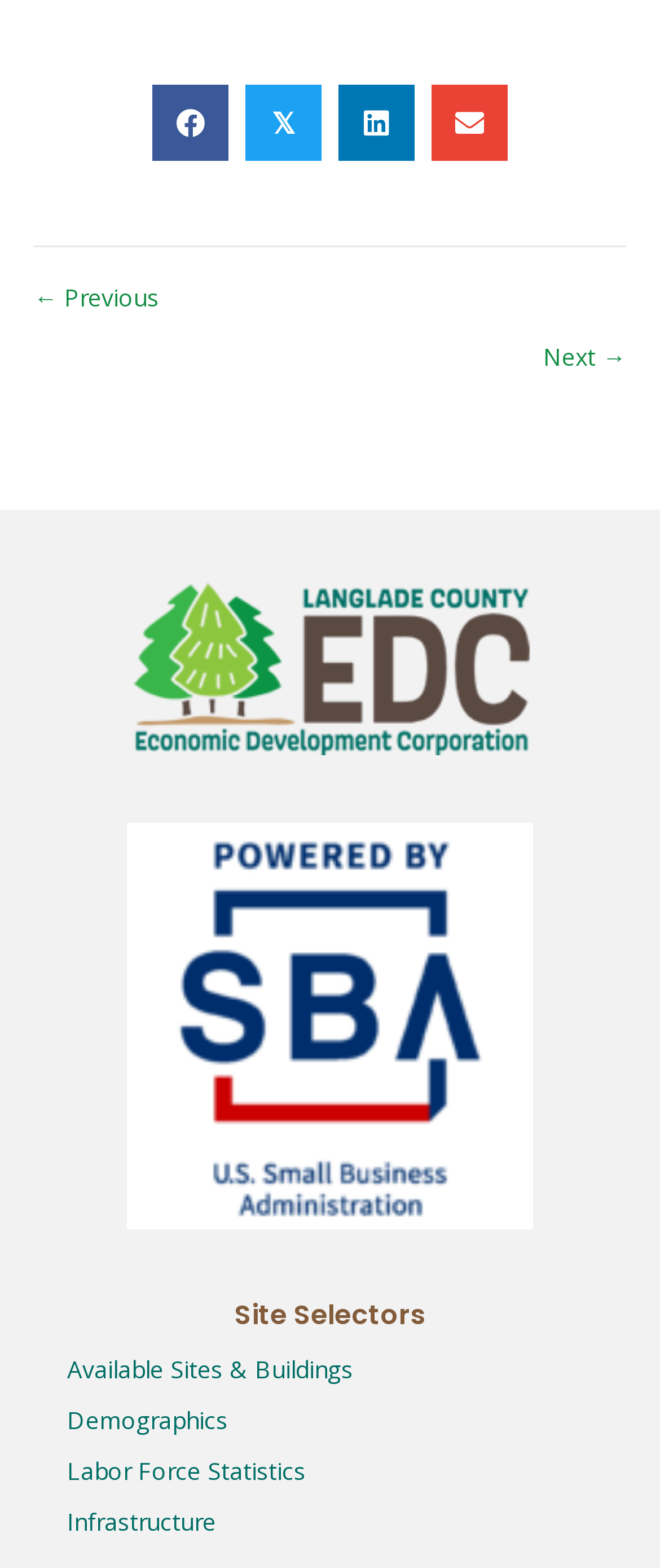Analyze the image and give a detailed response to the question:
What is the title of the navigation section?

I looked at the navigation section and found the heading 'Posts navigation' which indicates that the title of the navigation section is 'Posts'.